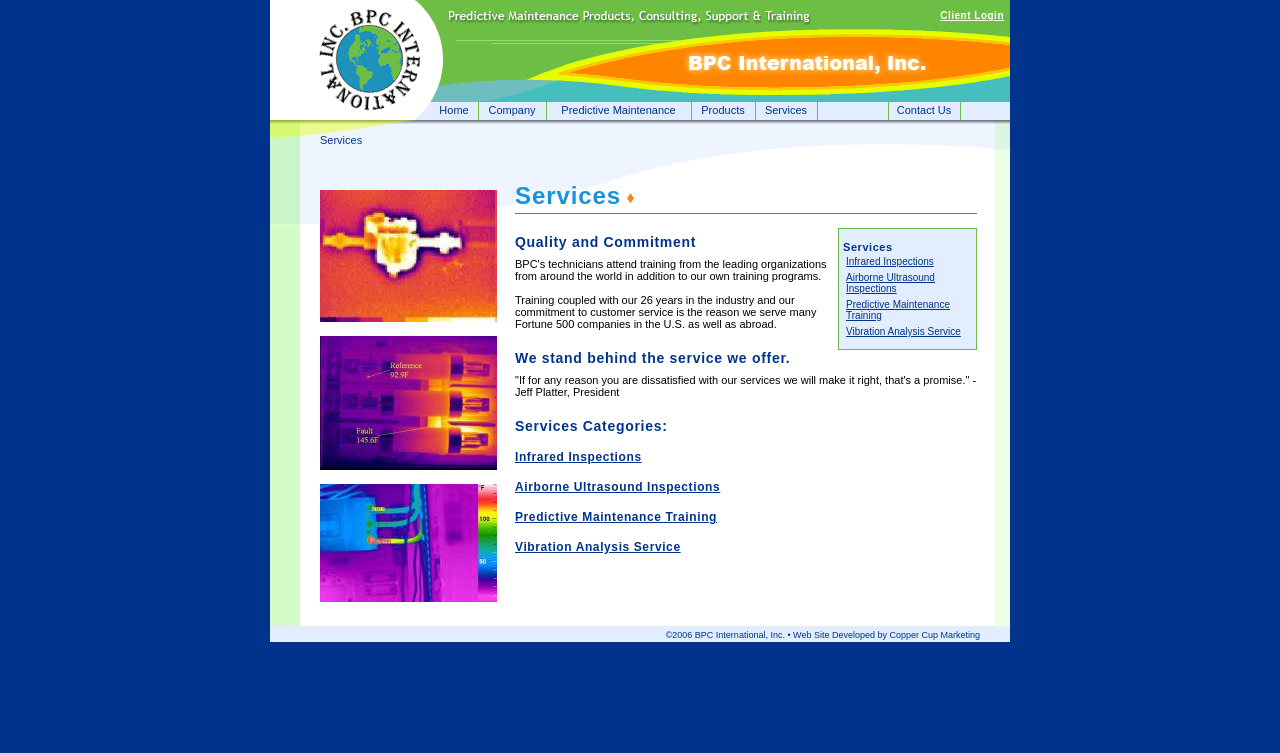What is the industry experience of the company?
Using the image as a reference, answer the question with a short word or phrase.

26 years